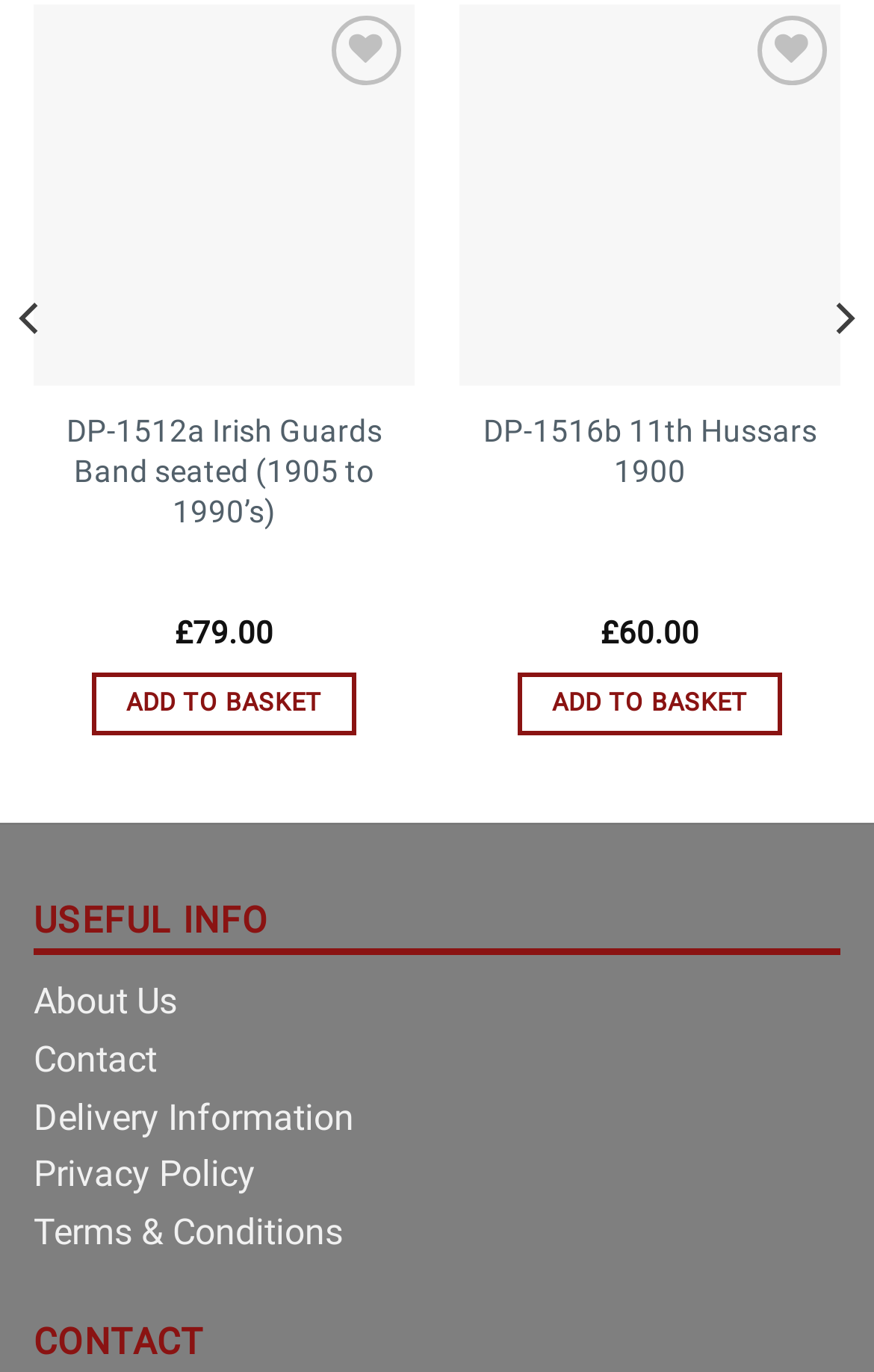What is the price of DP-1516b 11th Hussars 1900?
Refer to the image and provide a thorough answer to the question.

The price of DP-1516b 11th Hussars 1900 can be found in the product description section, where it is listed as 'Original price: £60.00'.